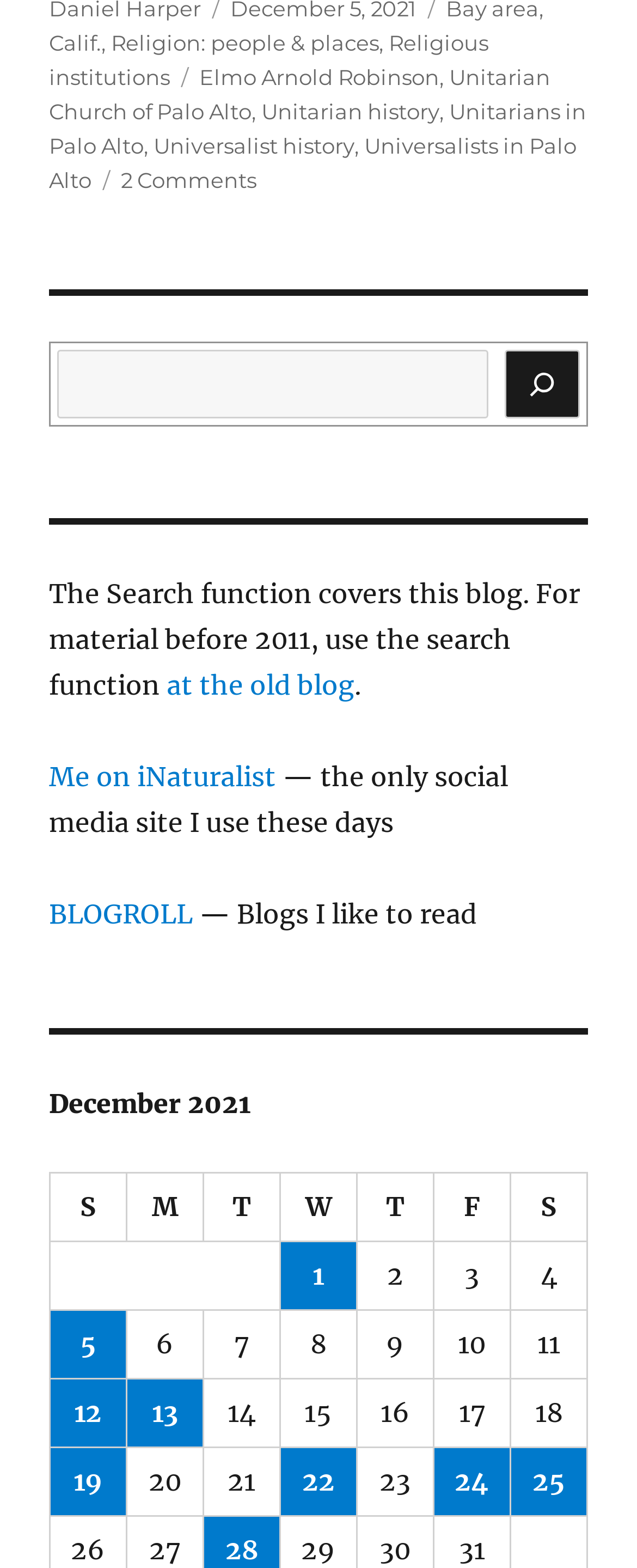Respond with a single word or phrase:
What is the author's social media platform?

iNaturalist